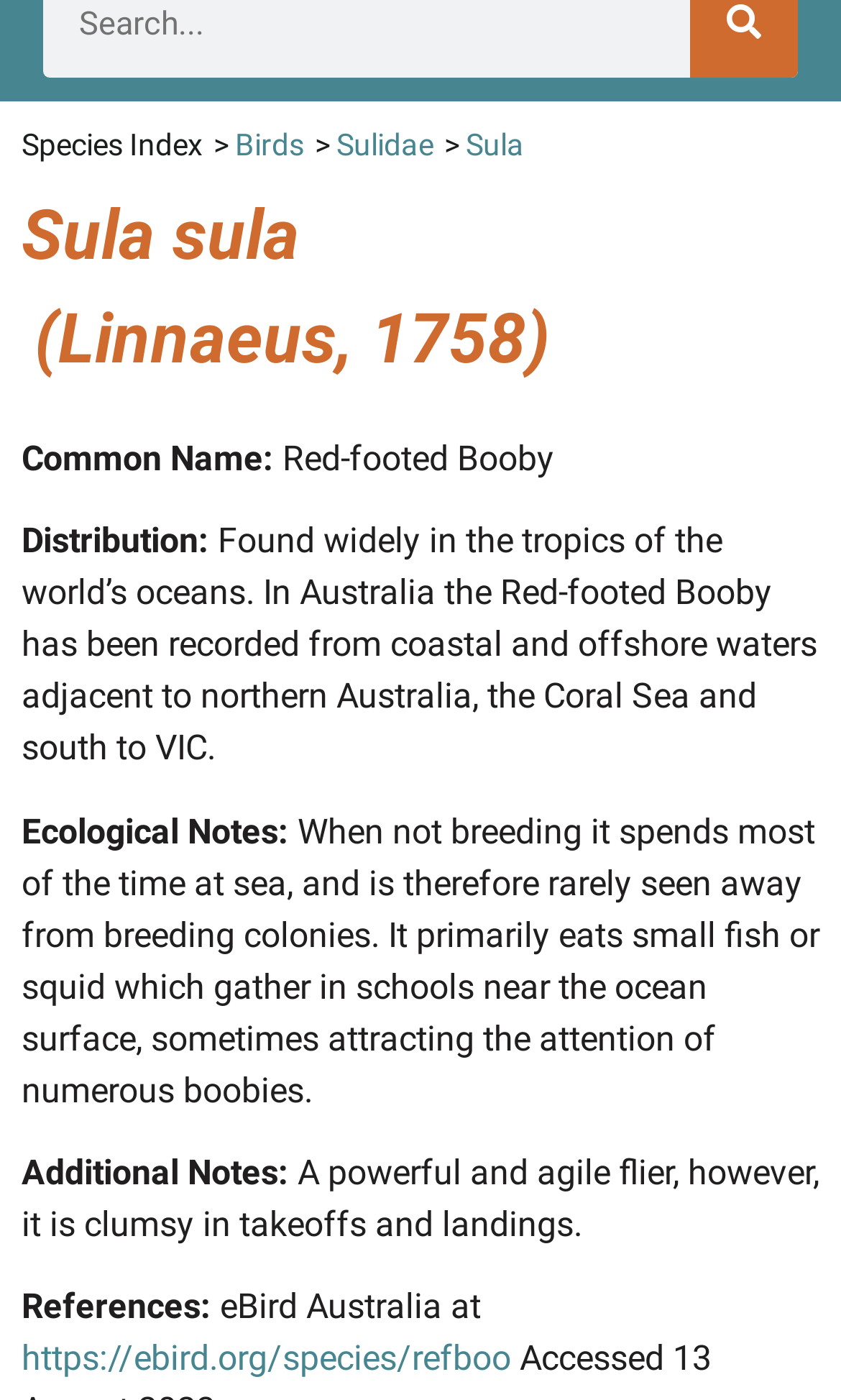Locate the bounding box of the UI element described in the following text: "https://ebird.org/species/refboo".

[0.026, 0.956, 0.608, 0.985]